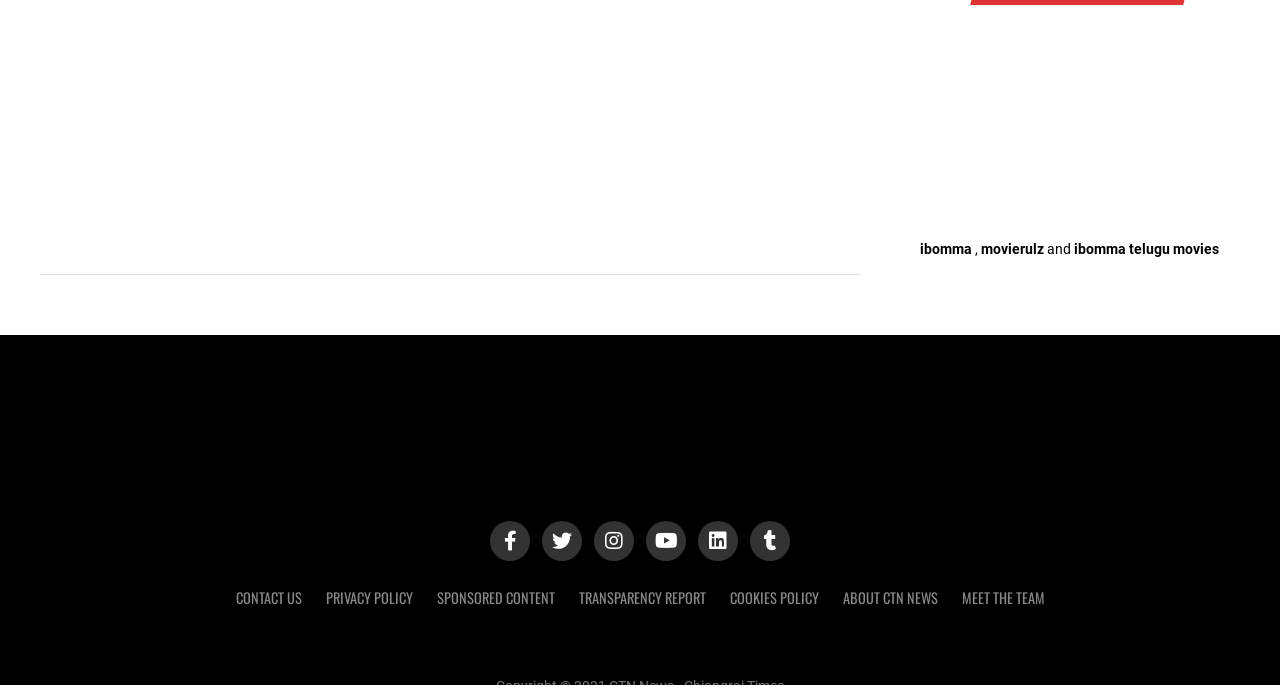Respond to the following question using a concise word or phrase: 
What is the last link in the footer section?

MEET THE TEAM